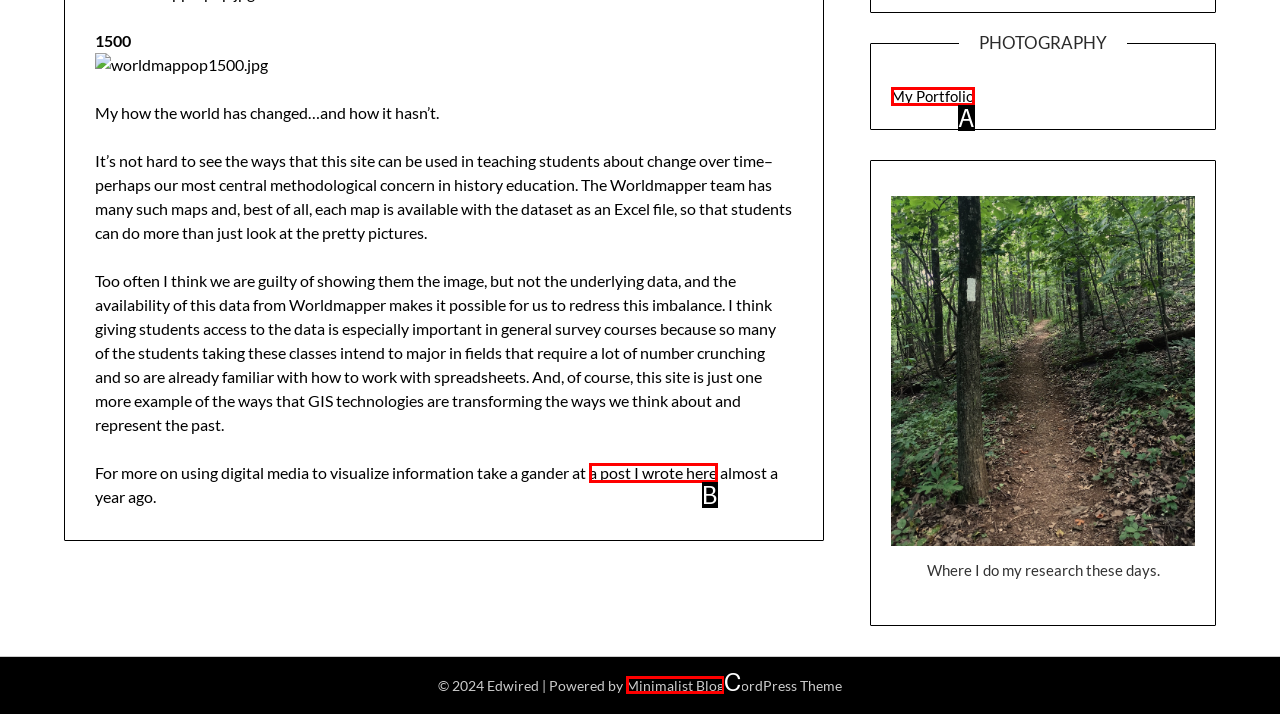Given the description: My Portfolio, determine the corresponding lettered UI element.
Answer with the letter of the selected option.

A